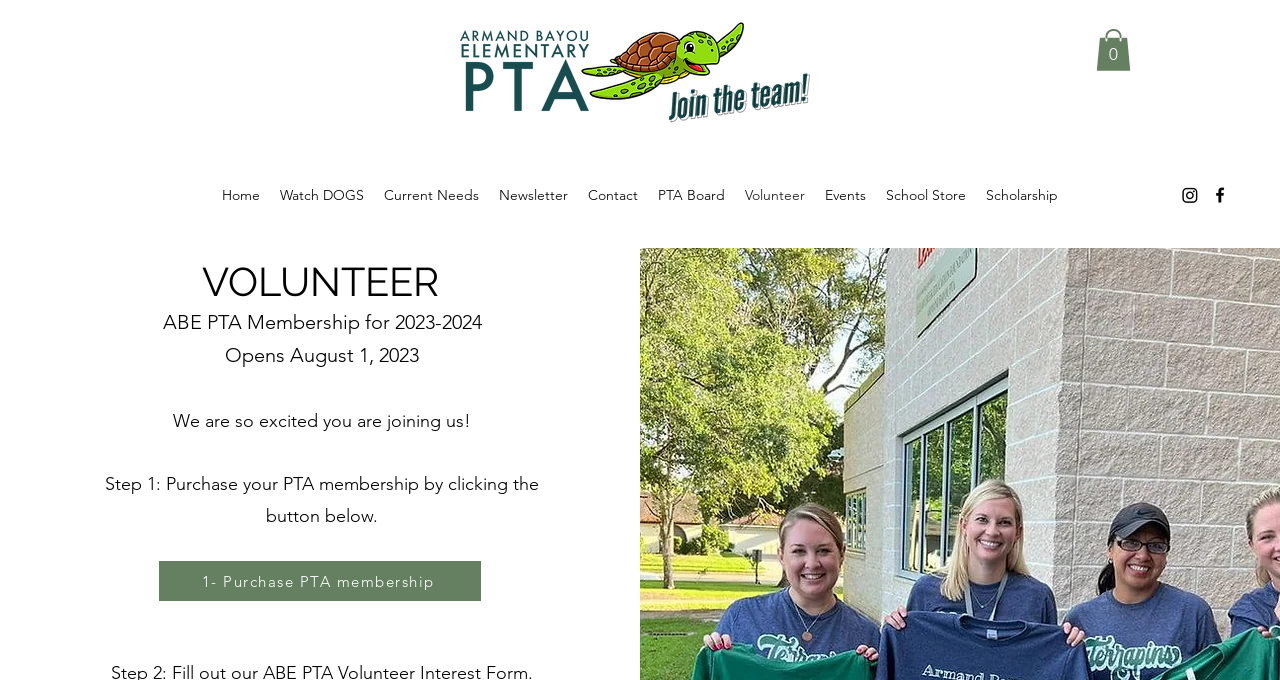Find the bounding box coordinates of the clickable element required to execute the following instruction: "View Volunteer opportunities". Provide the coordinates as four float numbers between 0 and 1, i.e., [left, top, right, bottom].

[0.574, 0.265, 0.637, 0.309]